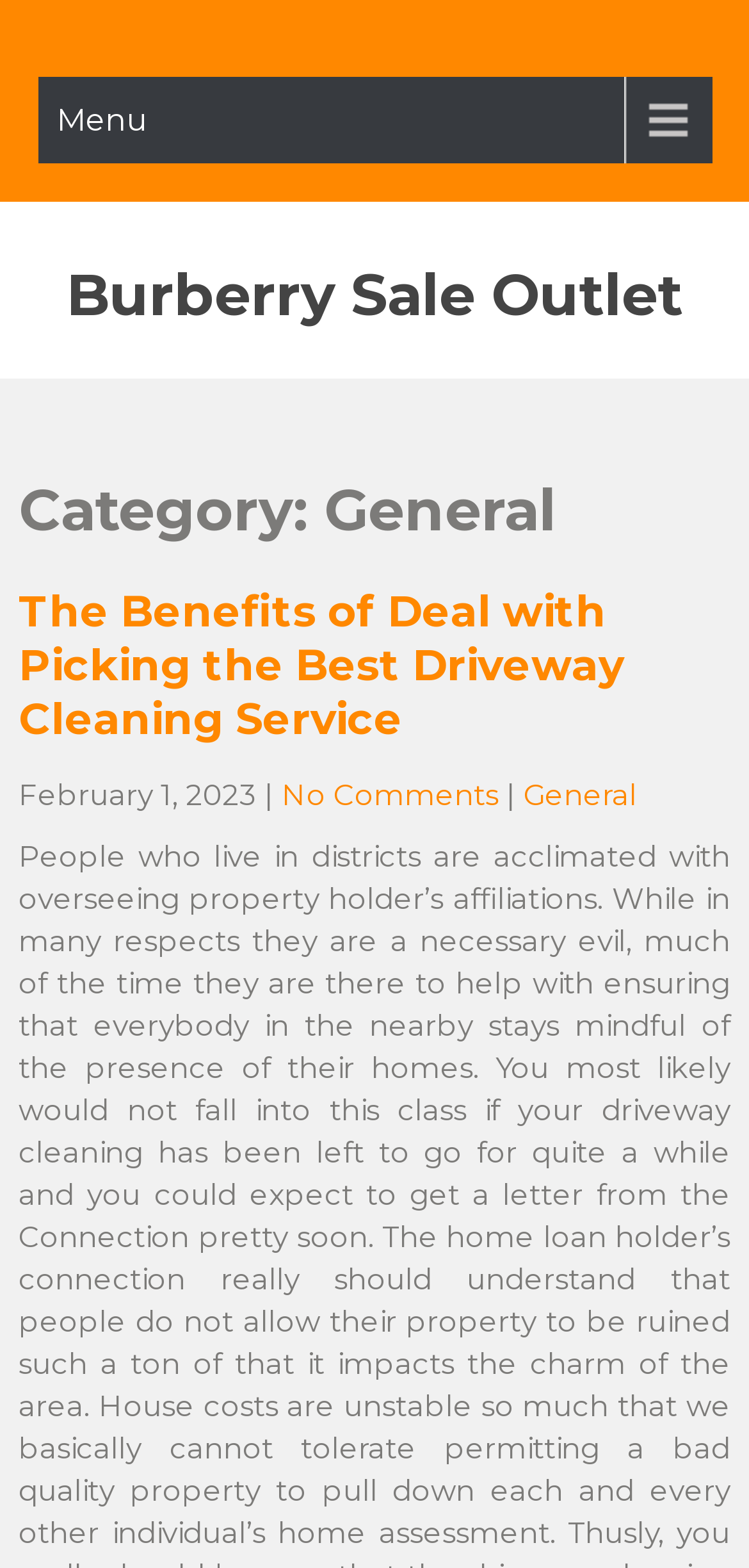Please answer the following question using a single word or phrase: 
What is the brand associated with the sale outlet?

Burberry